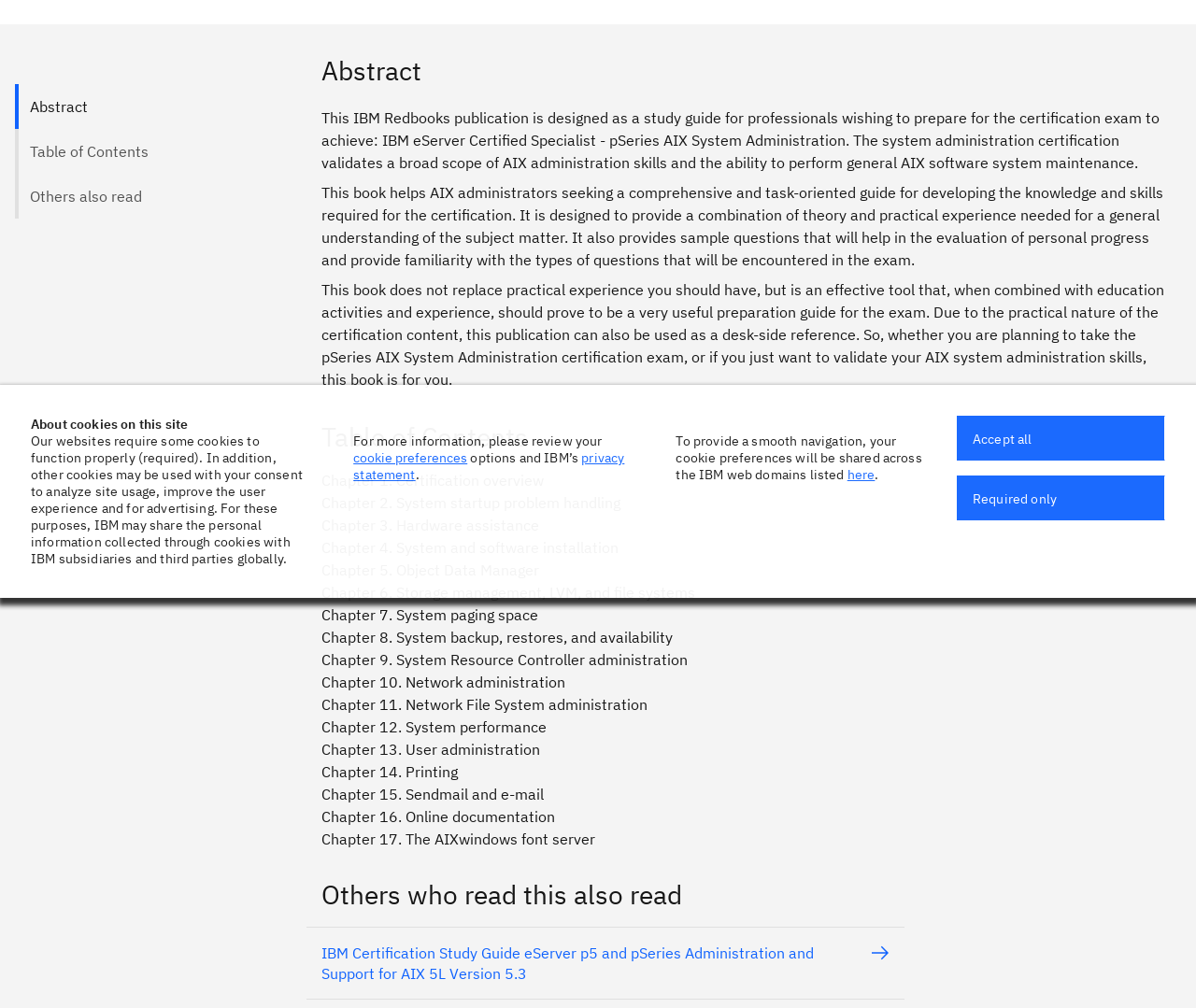Show the bounding box coordinates for the HTML element described as: "Others also read".

[0.012, 0.172, 0.186, 0.217]